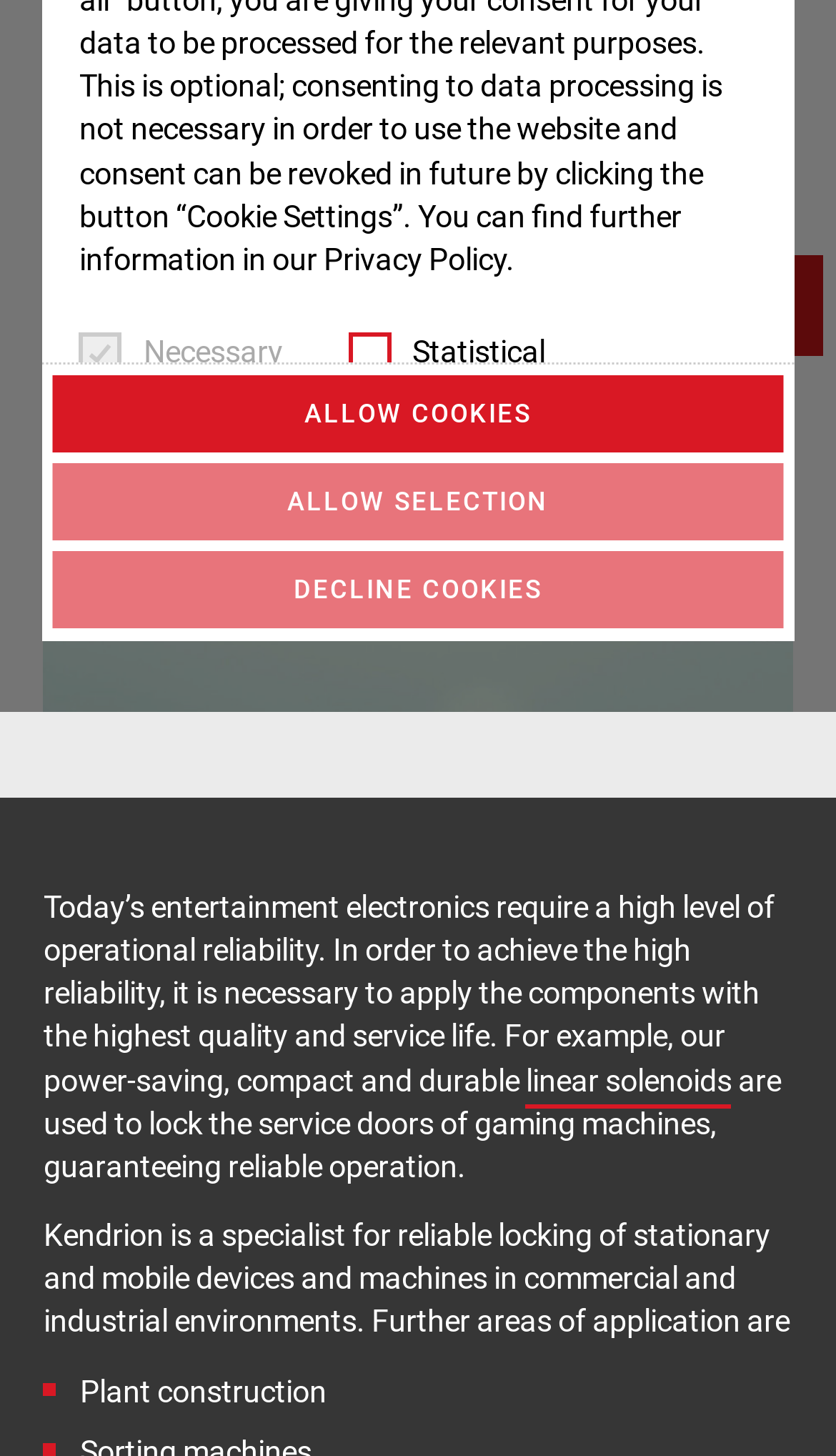Determine the bounding box for the UI element that matches this description: "scroll to the top".

[0.436, 0.386, 0.564, 0.459]